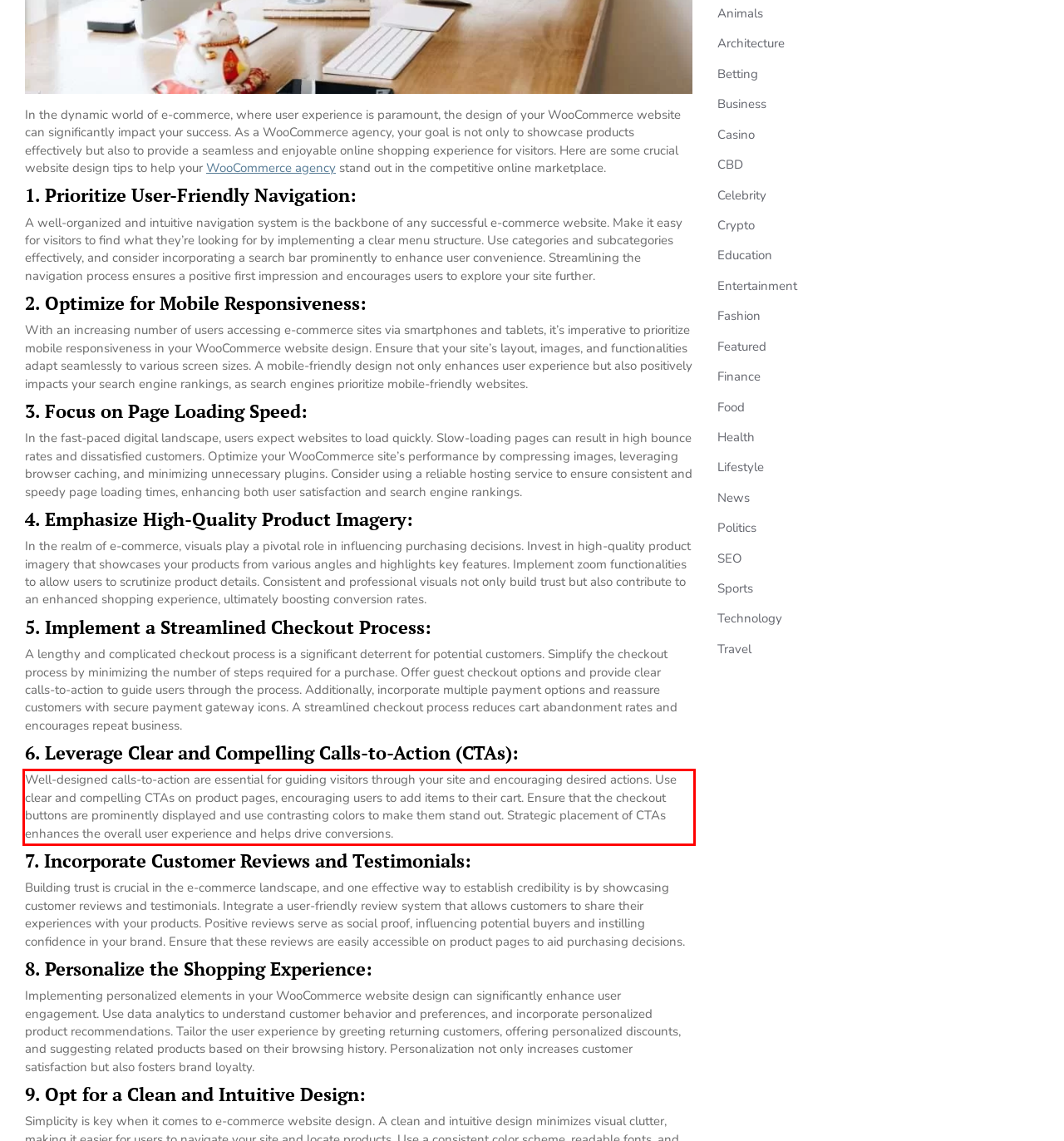You are presented with a webpage screenshot featuring a red bounding box. Perform OCR on the text inside the red bounding box and extract the content.

Well-designed calls-to-action are essential for guiding visitors through your site and encouraging desired actions. Use clear and compelling CTAs on product pages, encouraging users to add items to their cart. Ensure that the checkout buttons are prominently displayed and use contrasting colors to make them stand out. Strategic placement of CTAs enhances the overall user experience and helps drive conversions.